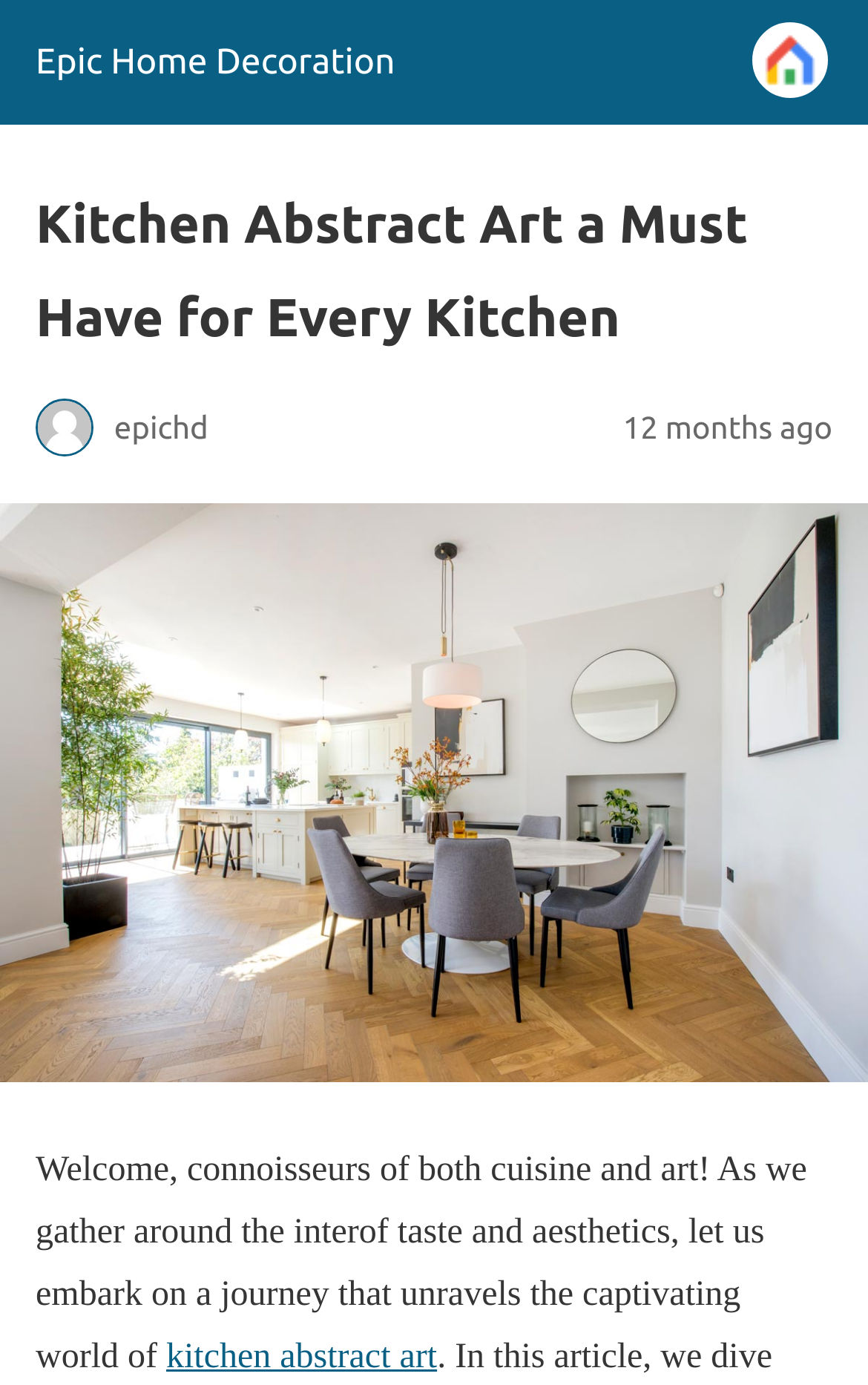Answer the question using only one word or a concise phrase: What is the website's logo image located?

Top left